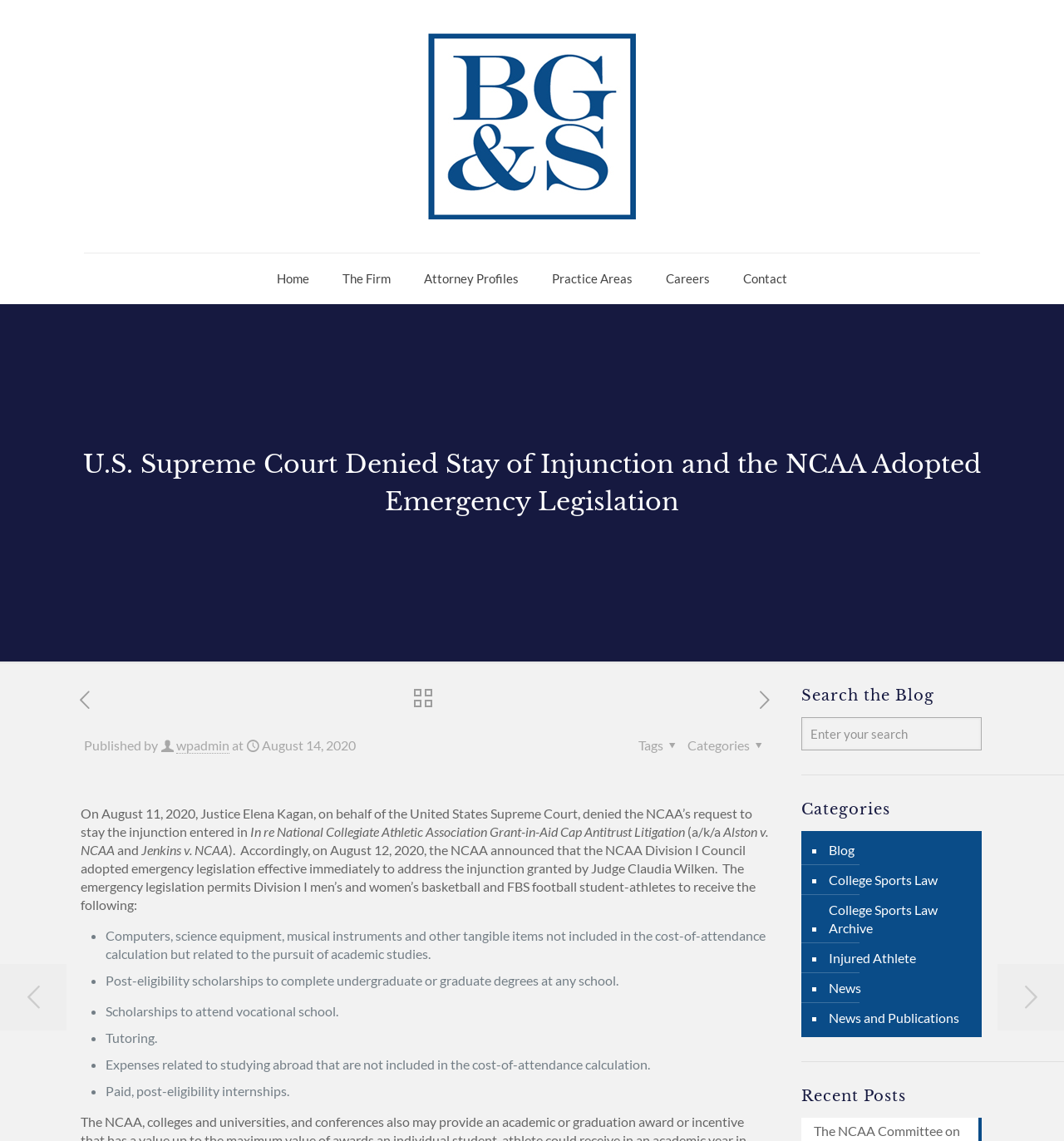Identify the bounding box of the UI element described as follows: "College Sports Law Archive". Provide the coordinates as four float numbers in the range of 0 to 1 [left, top, right, bottom].

[0.777, 0.784, 0.915, 0.827]